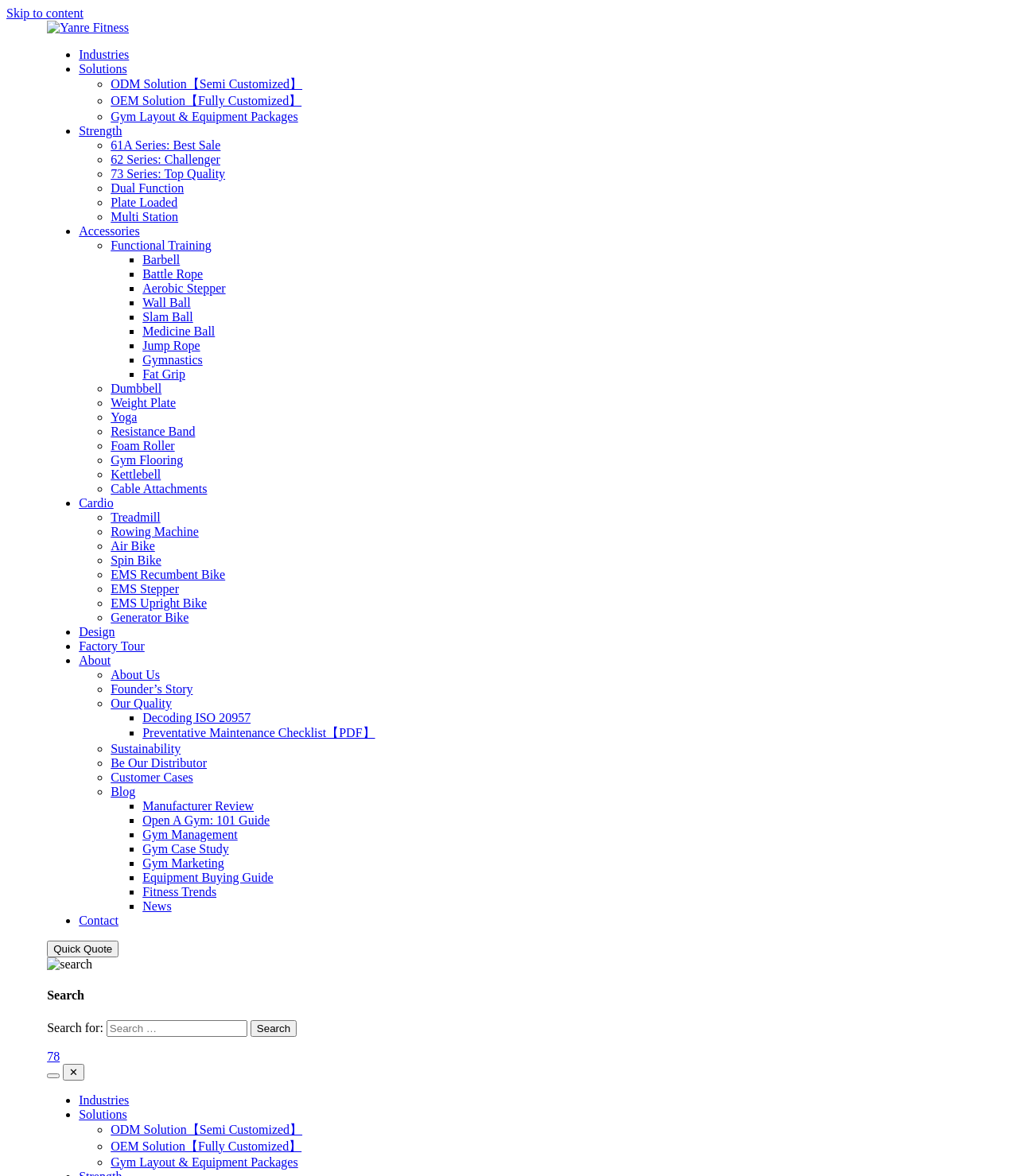How many main categories are listed on the page?
Answer with a single word or phrase by referring to the visual content.

5